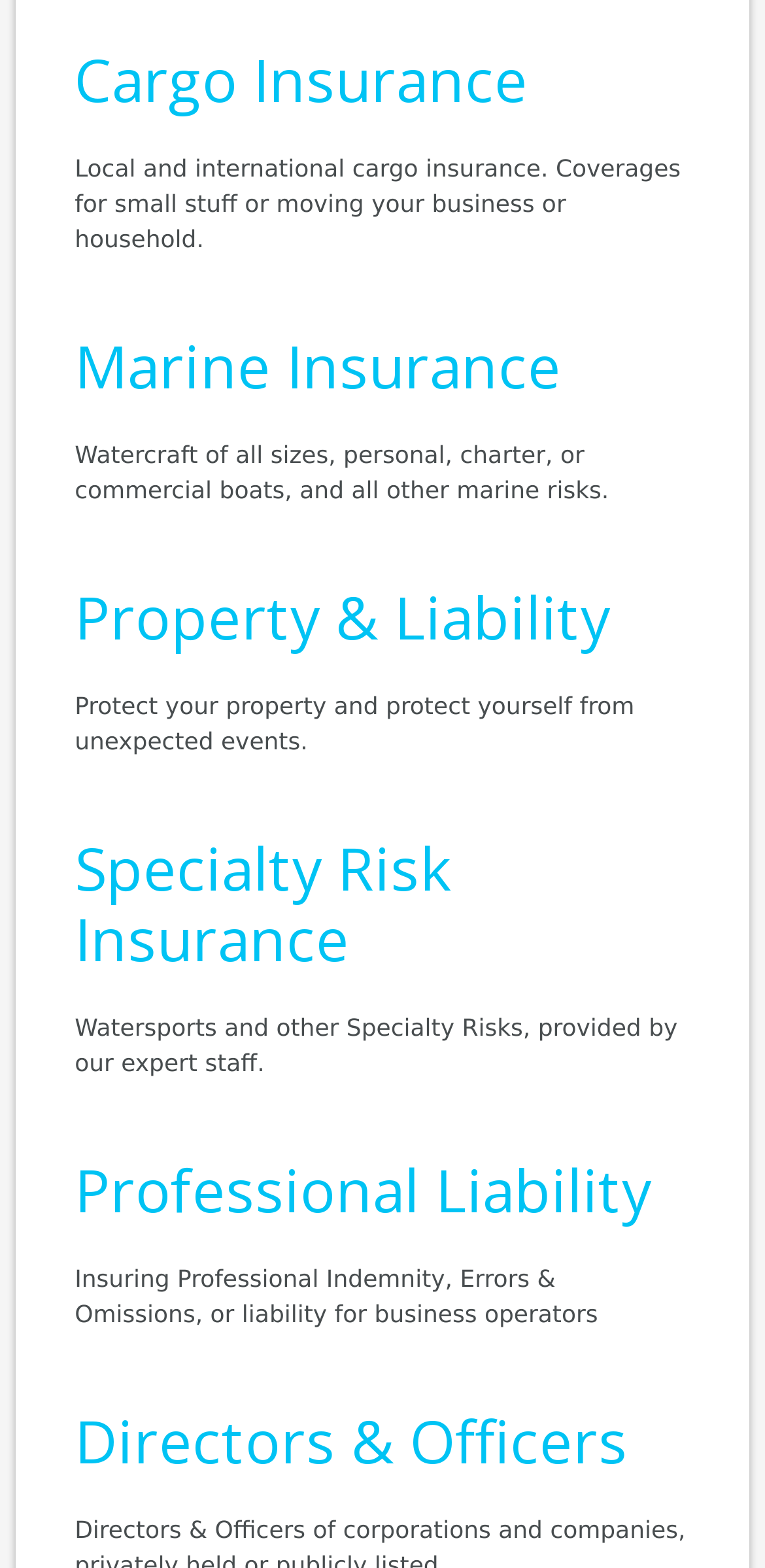What is the focus of Marine Insurance?
Make sure to answer the question with a detailed and comprehensive explanation.

According to the webpage, Marine Insurance is focused on watercraft of all sizes, including personal, charter, or commercial boats, and all other marine risks.